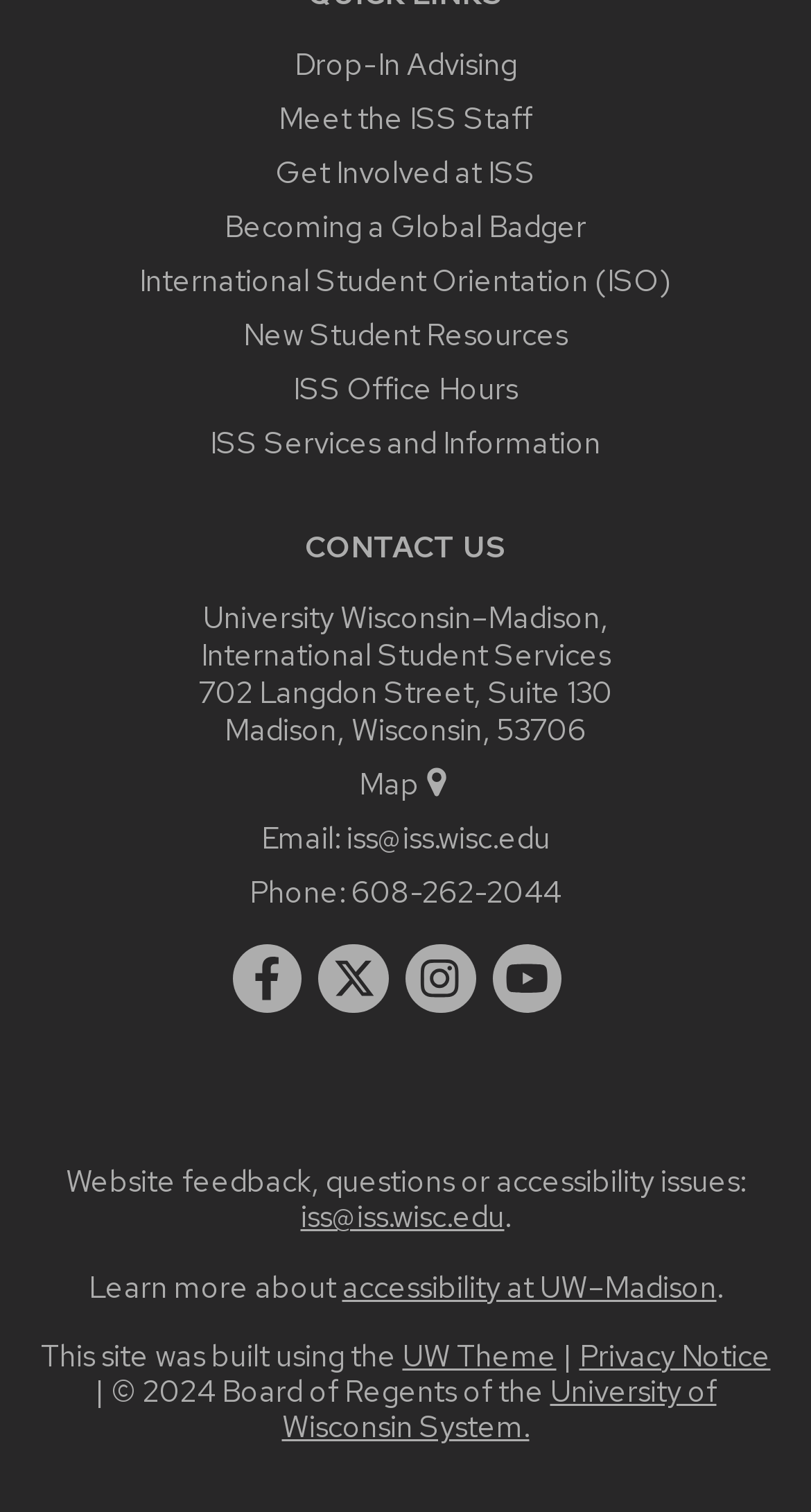What is the address of ISS?
Provide an in-depth and detailed explanation in response to the question.

The address can be found in the static text element '702 Langdon Street, Suite 130' which is located in the contact information section of the webpage.